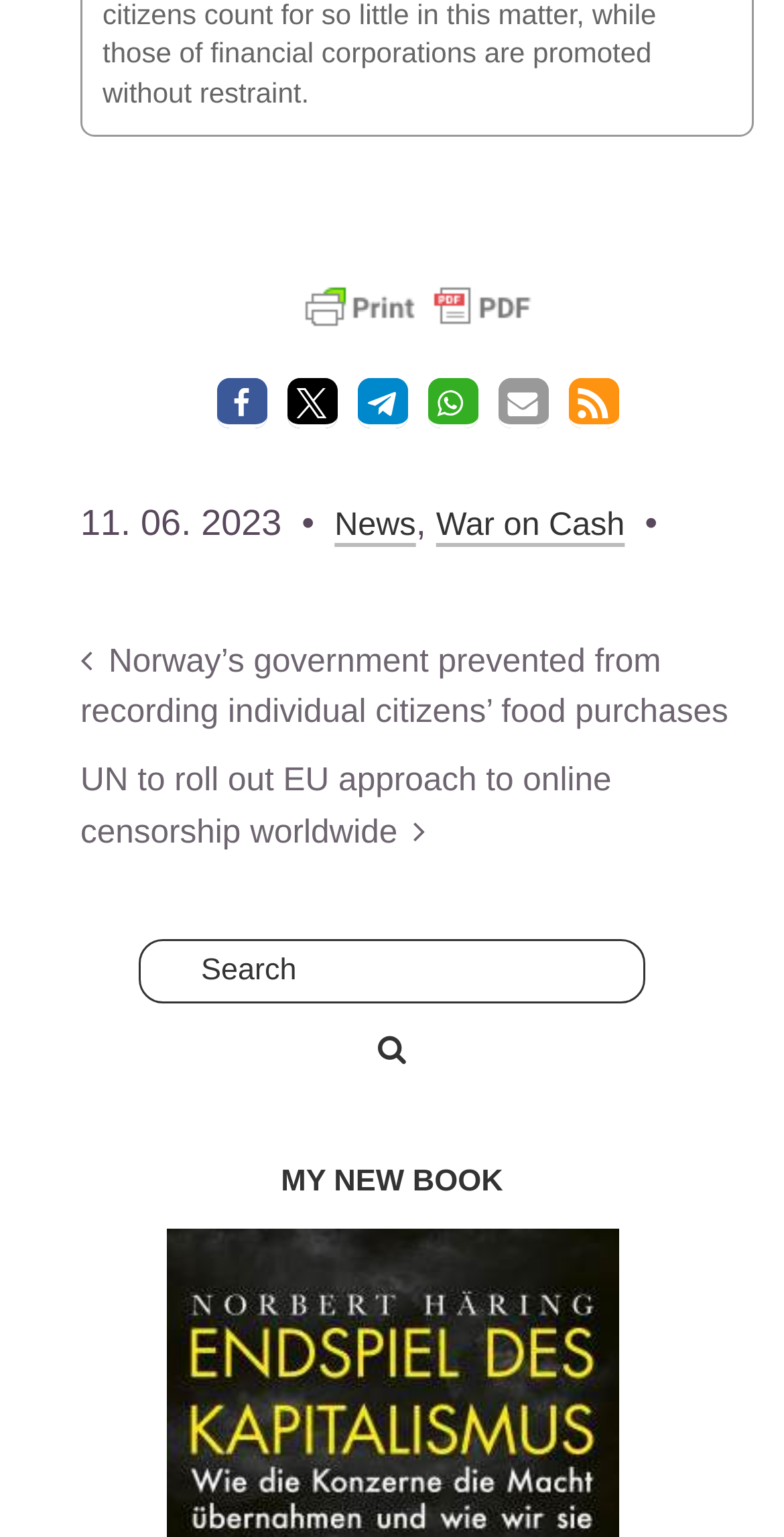What is the date of the latest news article? Refer to the image and provide a one-word or short phrase answer.

11. 06. 2023